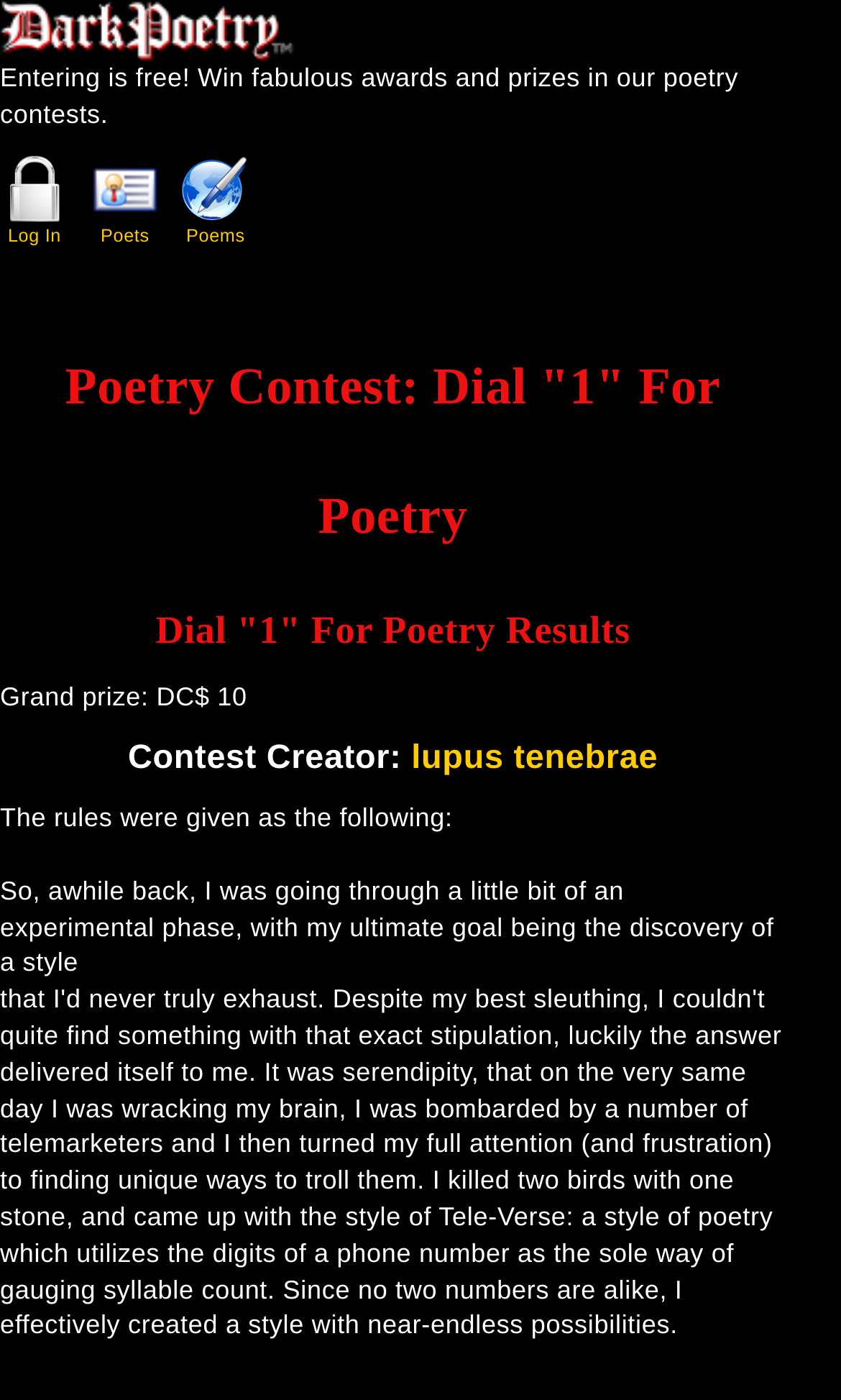Please identify the primary heading on the webpage and return its text.

Poetry Contest: Dial "1" For Poetry